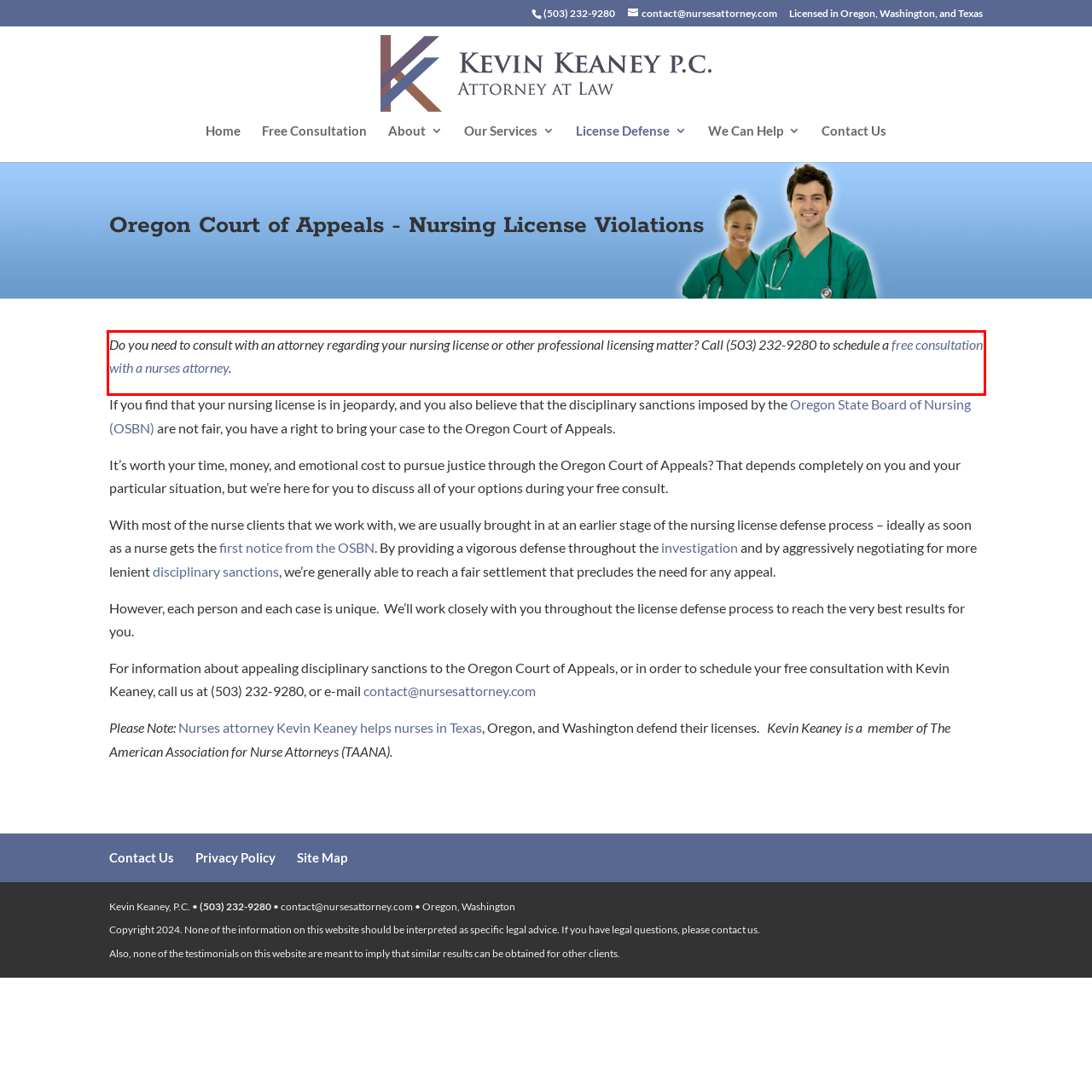Using the provided webpage screenshot, recognize the text content in the area marked by the red bounding box.

Do you need to consult with an attorney regarding your nursing license or other professional licensing matter? Call (503) 232-9280 to schedule a free consultation with a nurses attorney.